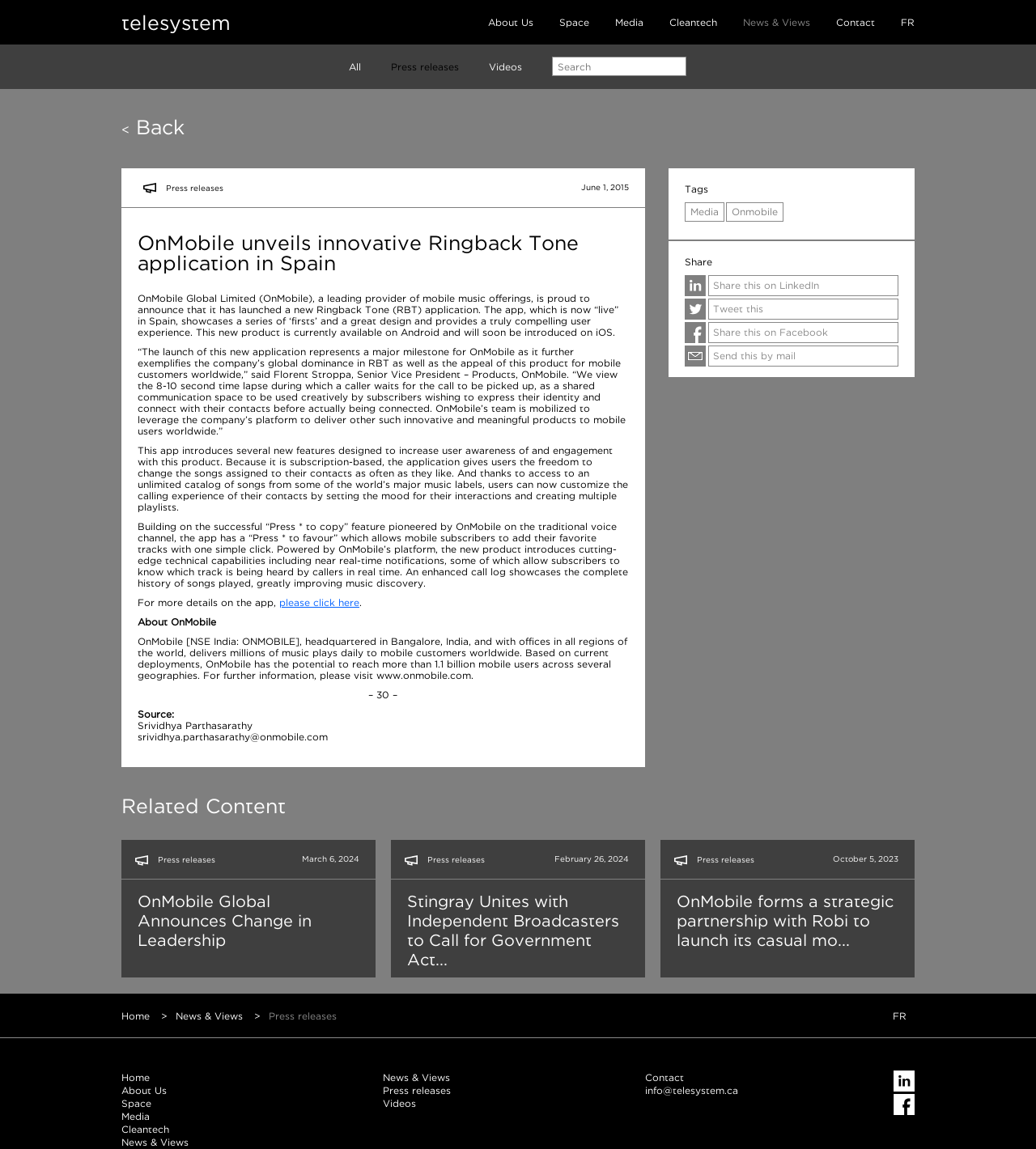Locate the bounding box of the user interface element based on this description: "Tweet this".

[0.661, 0.26, 0.867, 0.278]